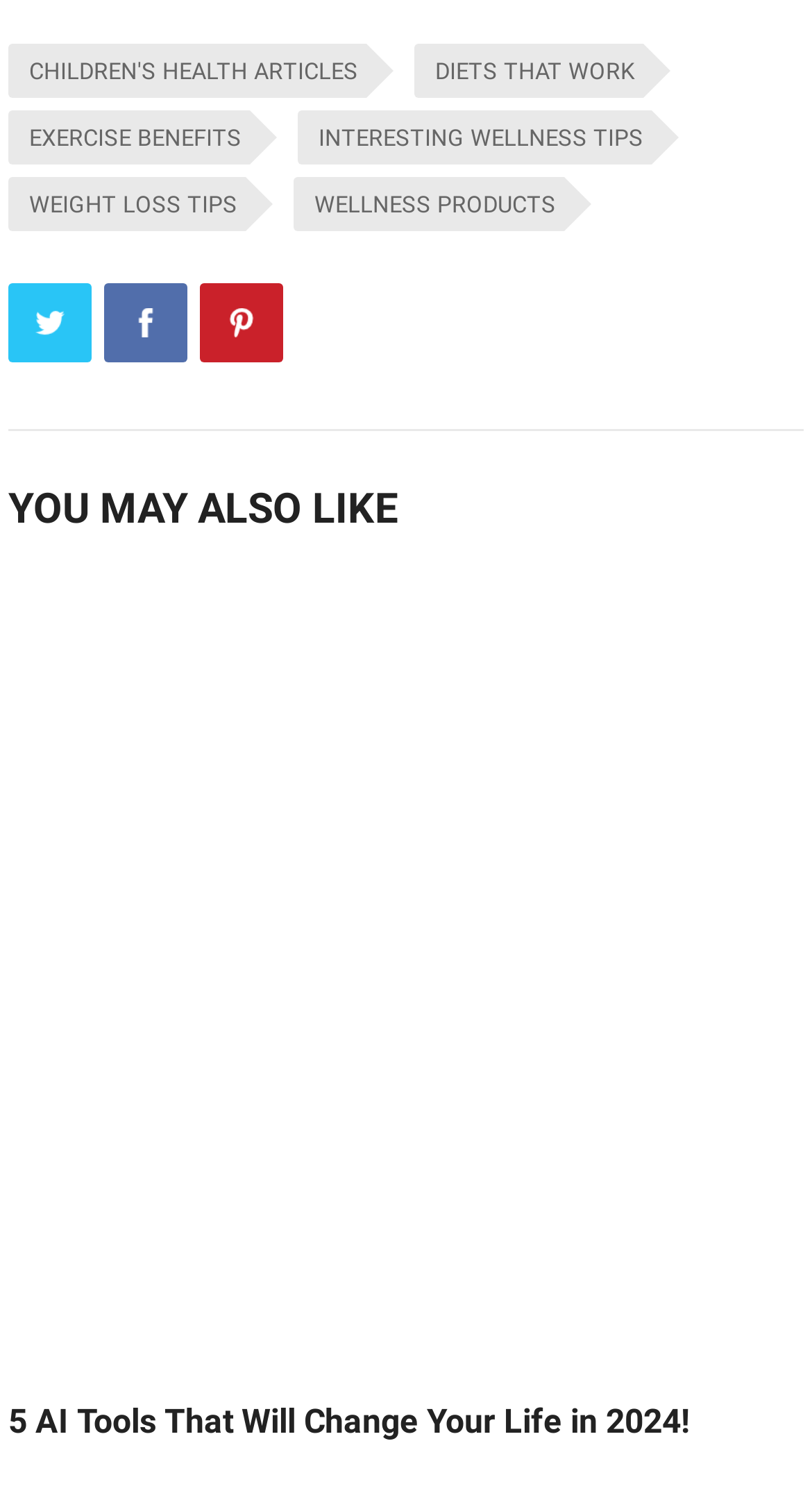Determine the coordinates of the bounding box for the clickable area needed to execute this instruction: "Read 5 AI Tools That Will Change Your Life in 2024!".

[0.01, 0.94, 0.848, 0.966]